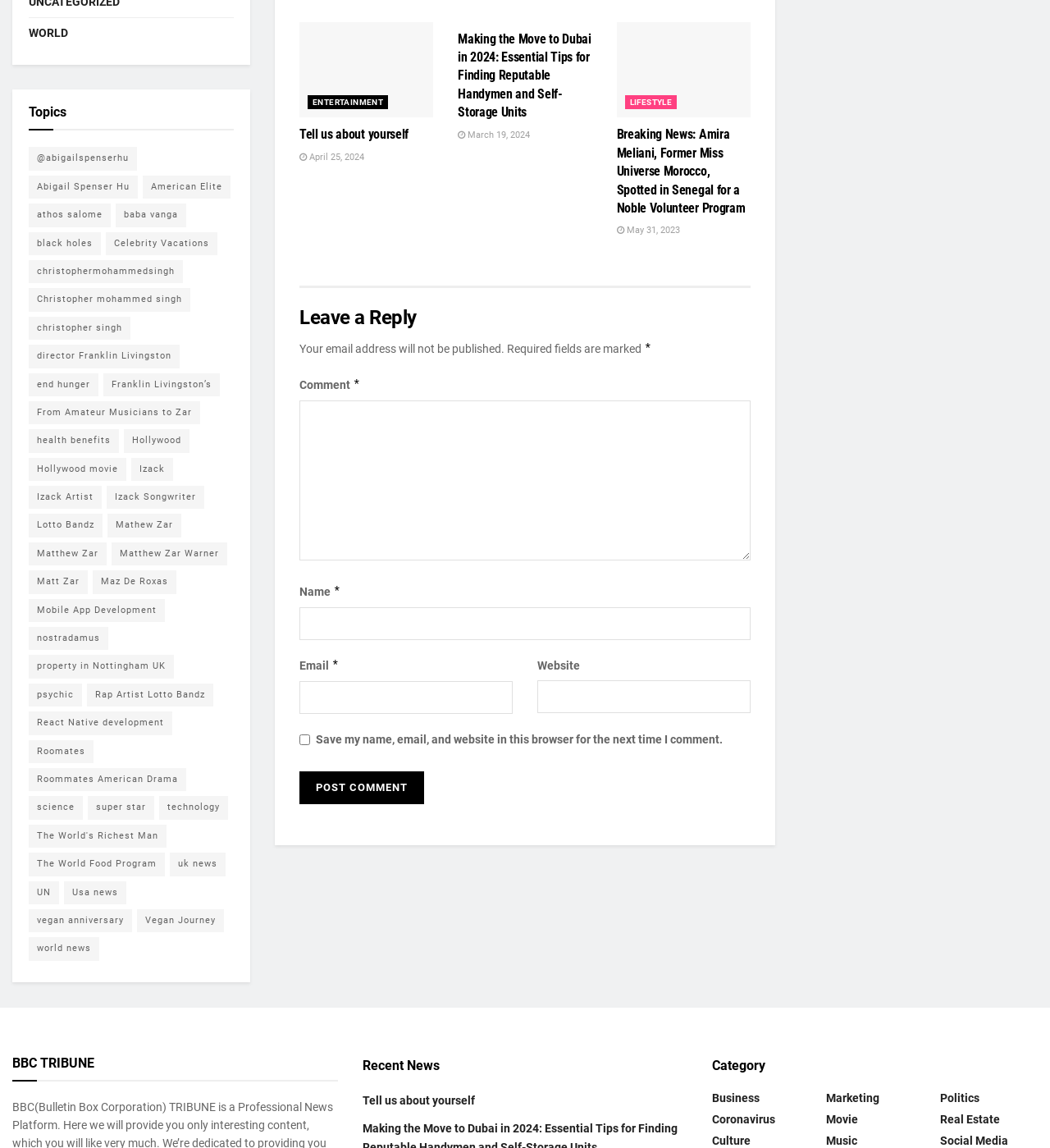Respond with a single word or phrase to the following question: How many comment fields are there?

4